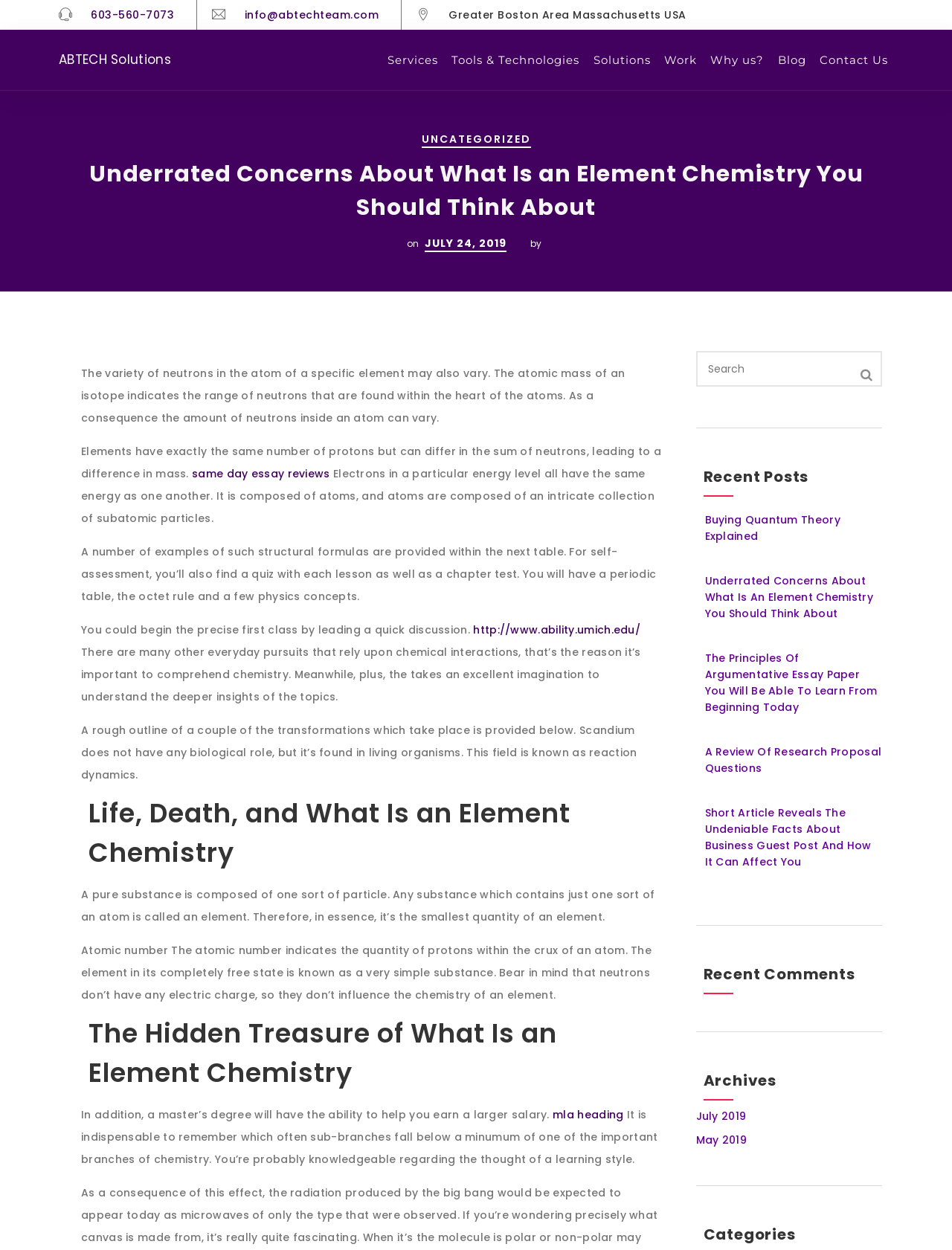Locate the bounding box coordinates of the element I should click to achieve the following instruction: "View the 'July 2019' archives".

[0.731, 0.887, 0.784, 0.899]